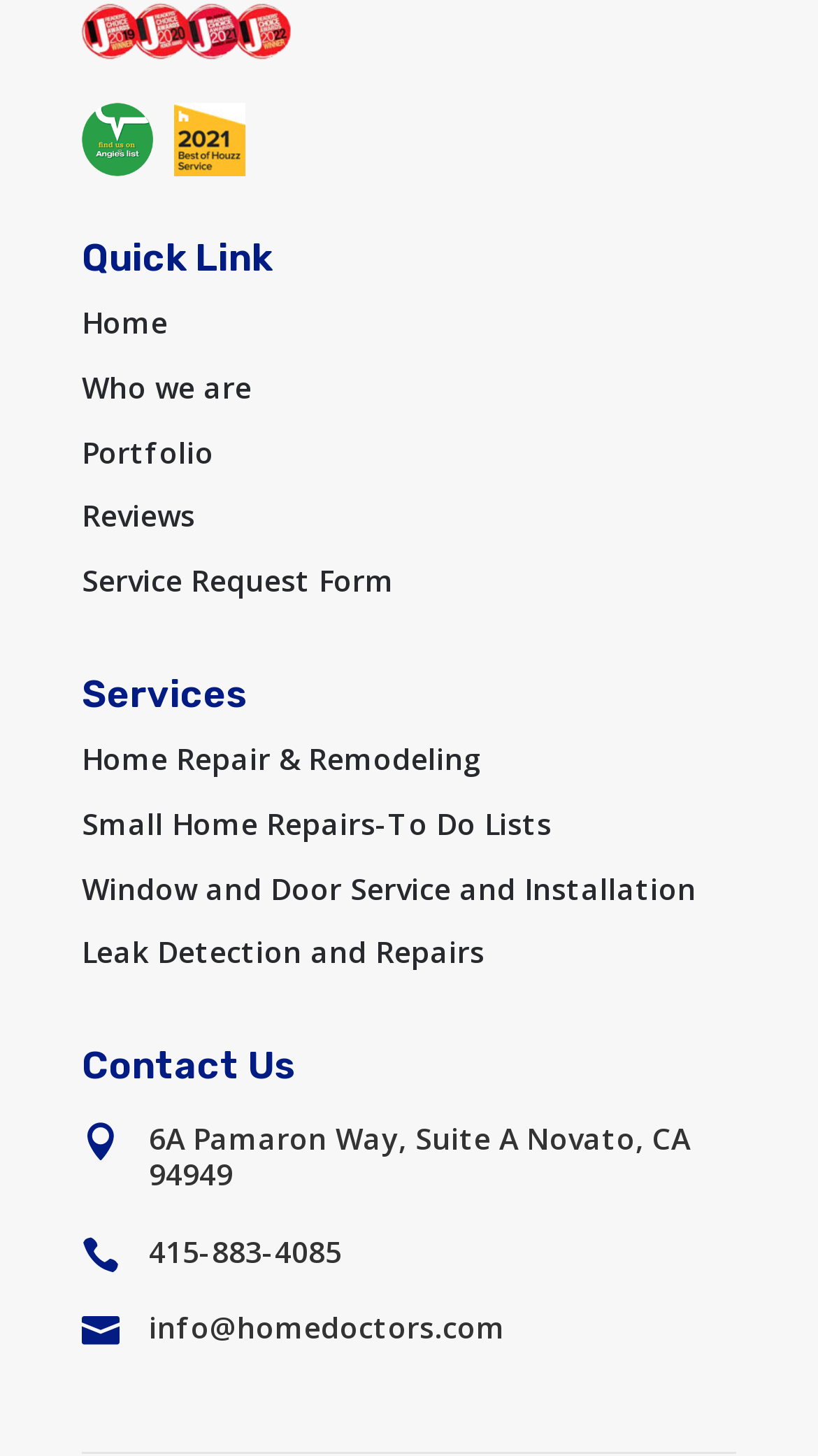What is the service provided by the third link in the Services section?
Using the image, give a concise answer in the form of a single word or short phrase.

Window and Door Service and Installation